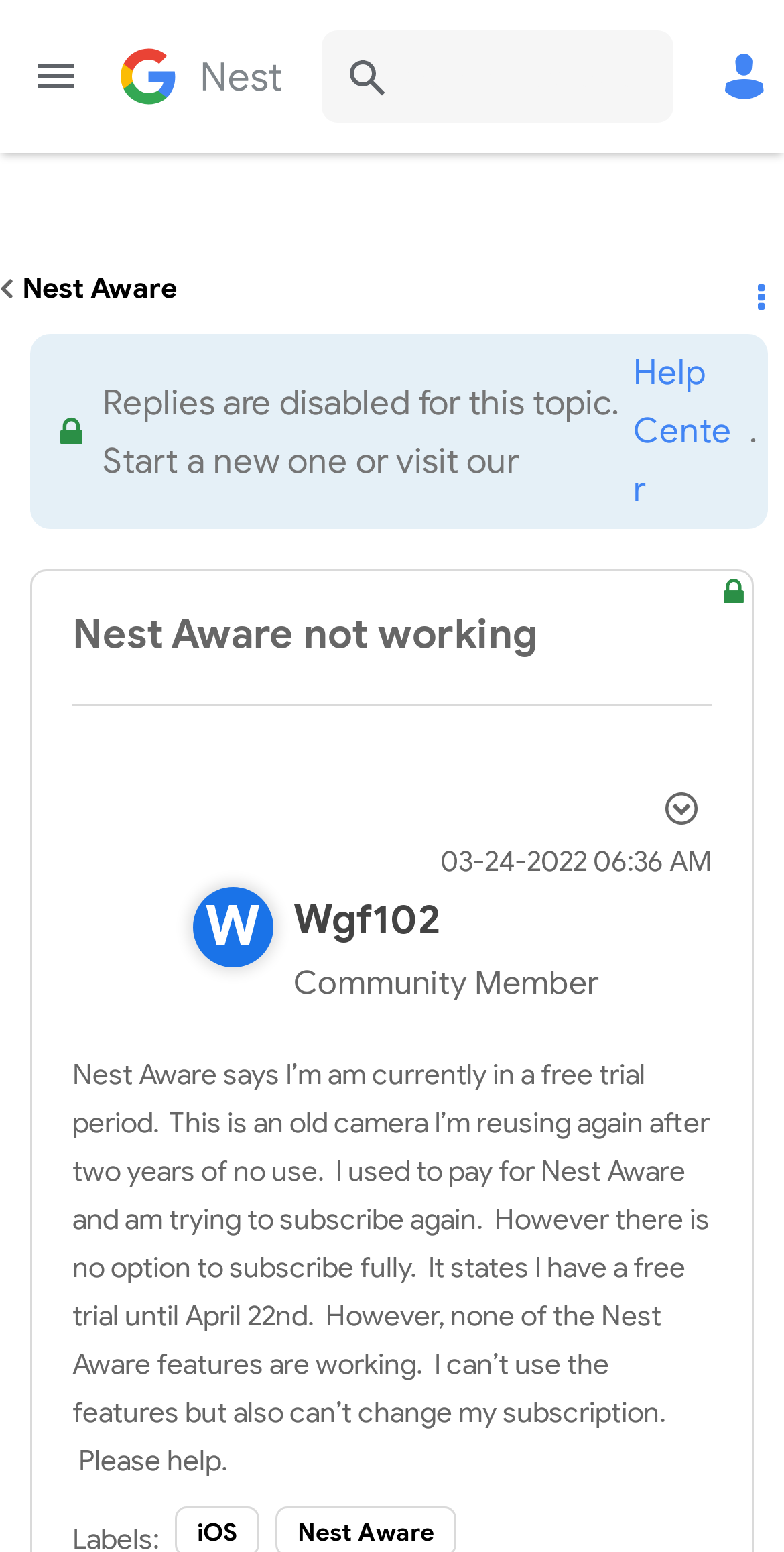Provide the bounding box coordinates, formatted as (top-left x, top-left y, bottom-right x, bottom-right y), with all values being floating point numbers between 0 and 1. Identify the bounding box of the UI element that matches the description: name="submitContext" value="Search"

[0.41, 0.021, 0.528, 0.08]